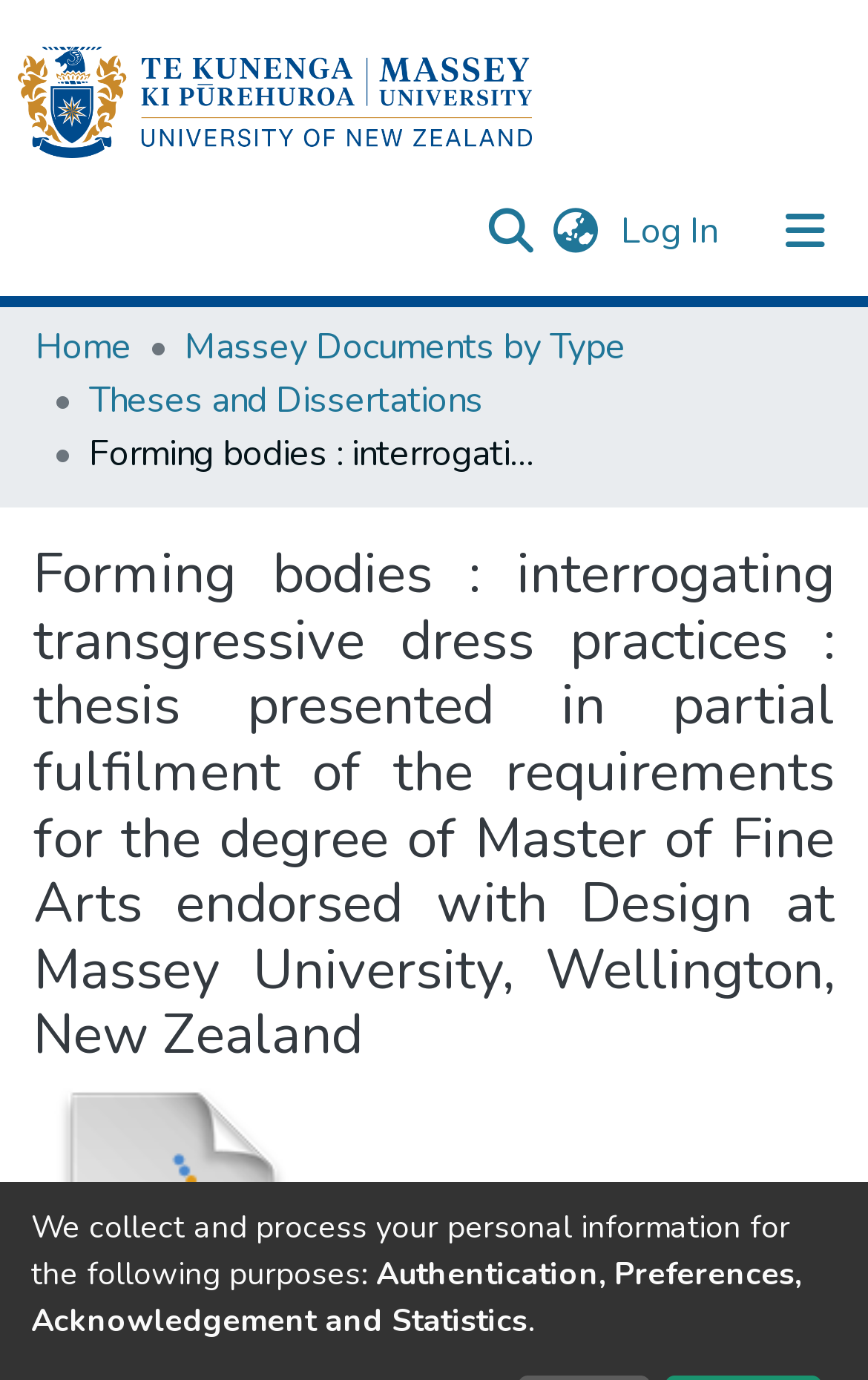Analyze the image and give a detailed response to the question:
What is the language of the webpage?

I inferred the language of the webpage by looking at the text content, which appears to be in English. There is also a language switch button in the top navigation bar, suggesting that the webpage is available in multiple languages, but the default language is English.